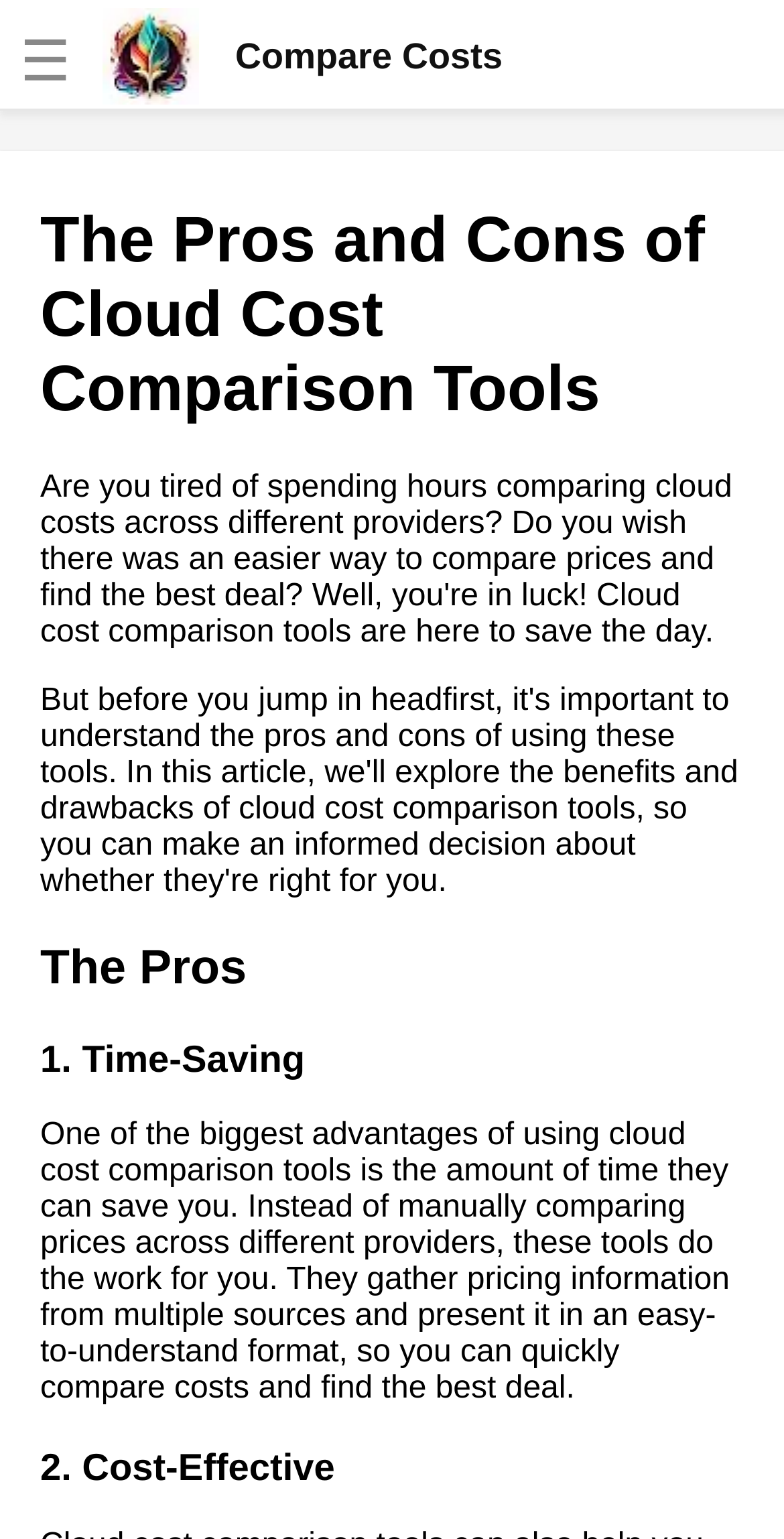How many links are on the webpage?
Refer to the image and provide a one-word or short phrase answer.

17